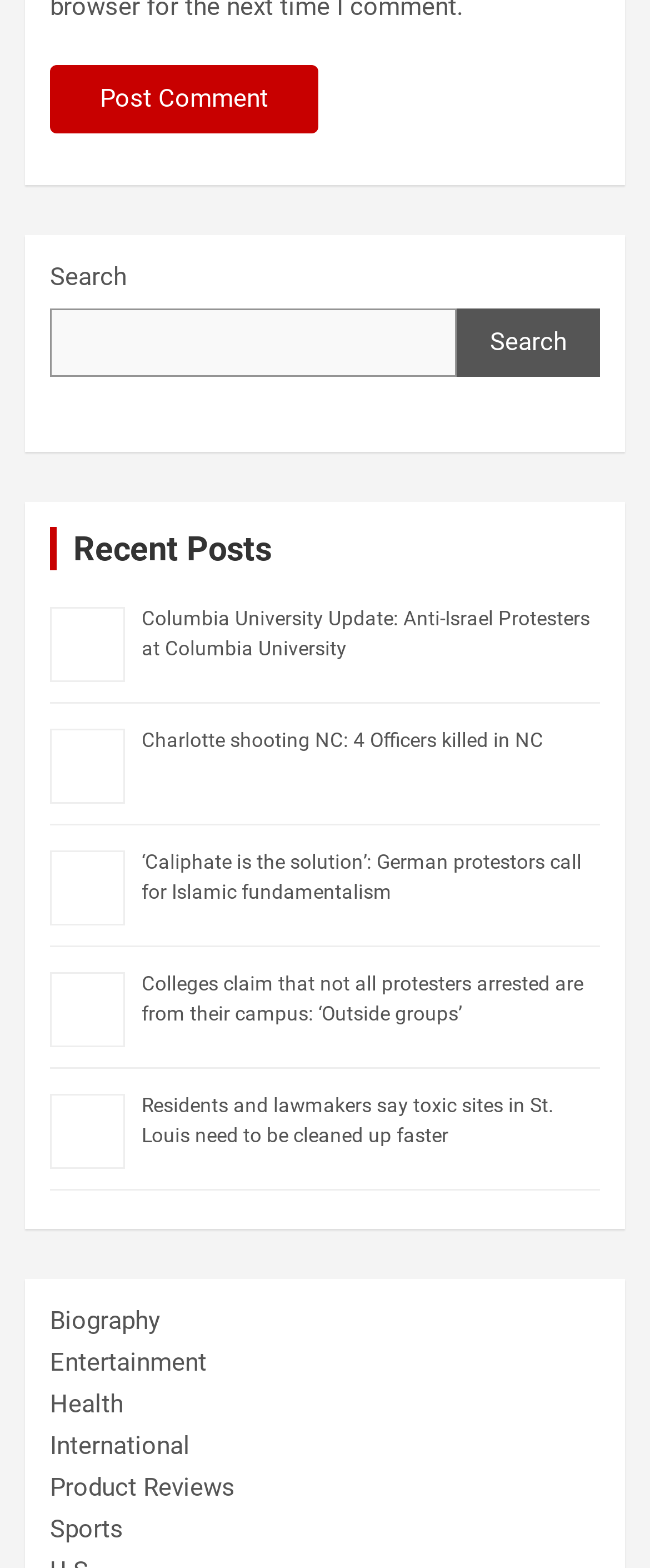What type of content is displayed on the webpage?
Refer to the image and give a detailed response to the question.

The webpage displays multiple headings and images with descriptive text, suggesting that it is a news or article-based platform, with each section representing a different news story or article.